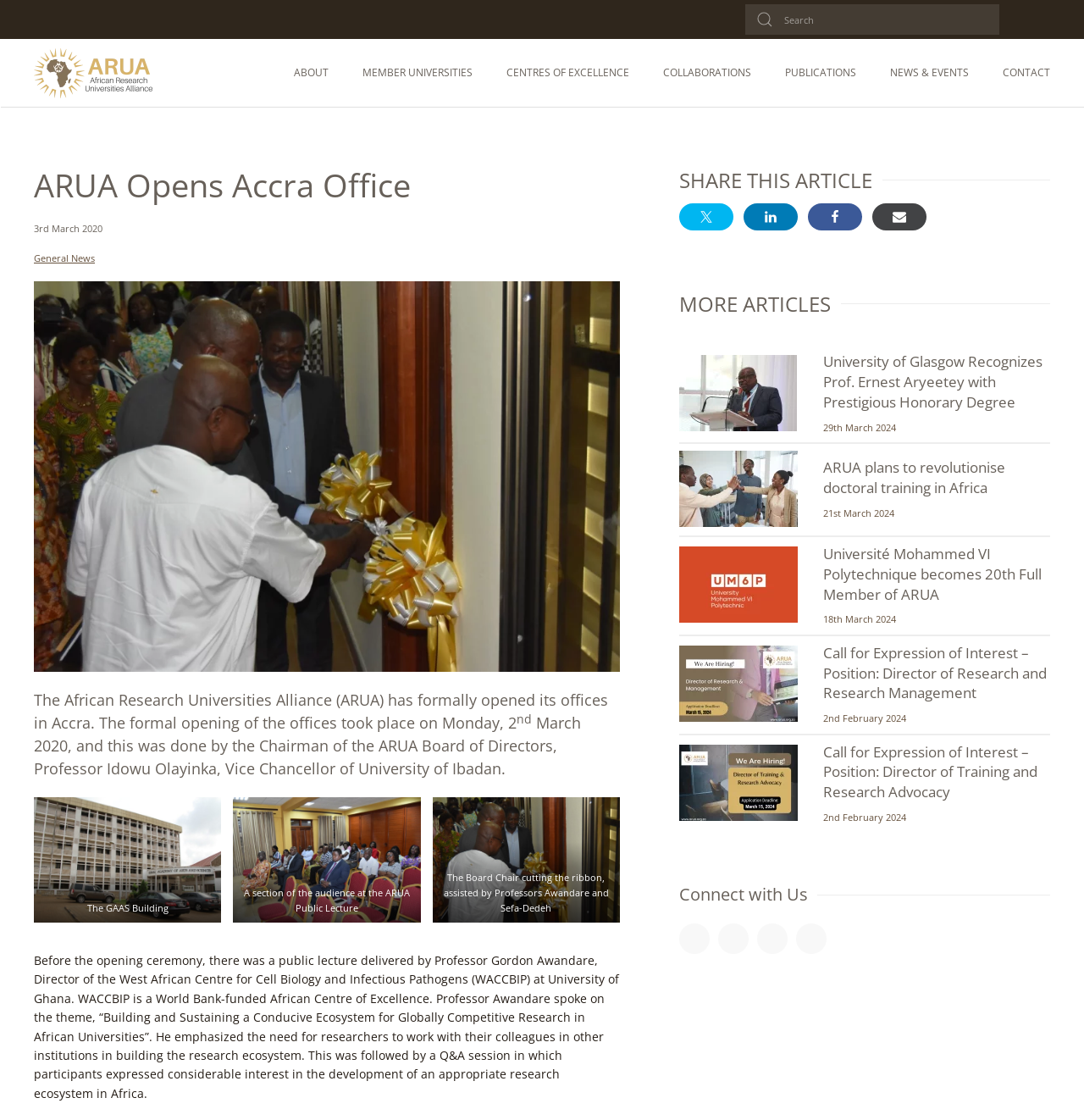Could you determine the bounding box coordinates of the clickable element to complete the instruction: "Learn about ARUA"? Provide the coordinates as four float numbers between 0 and 1, i.e., [left, top, right, bottom].

[0.271, 0.035, 0.303, 0.095]